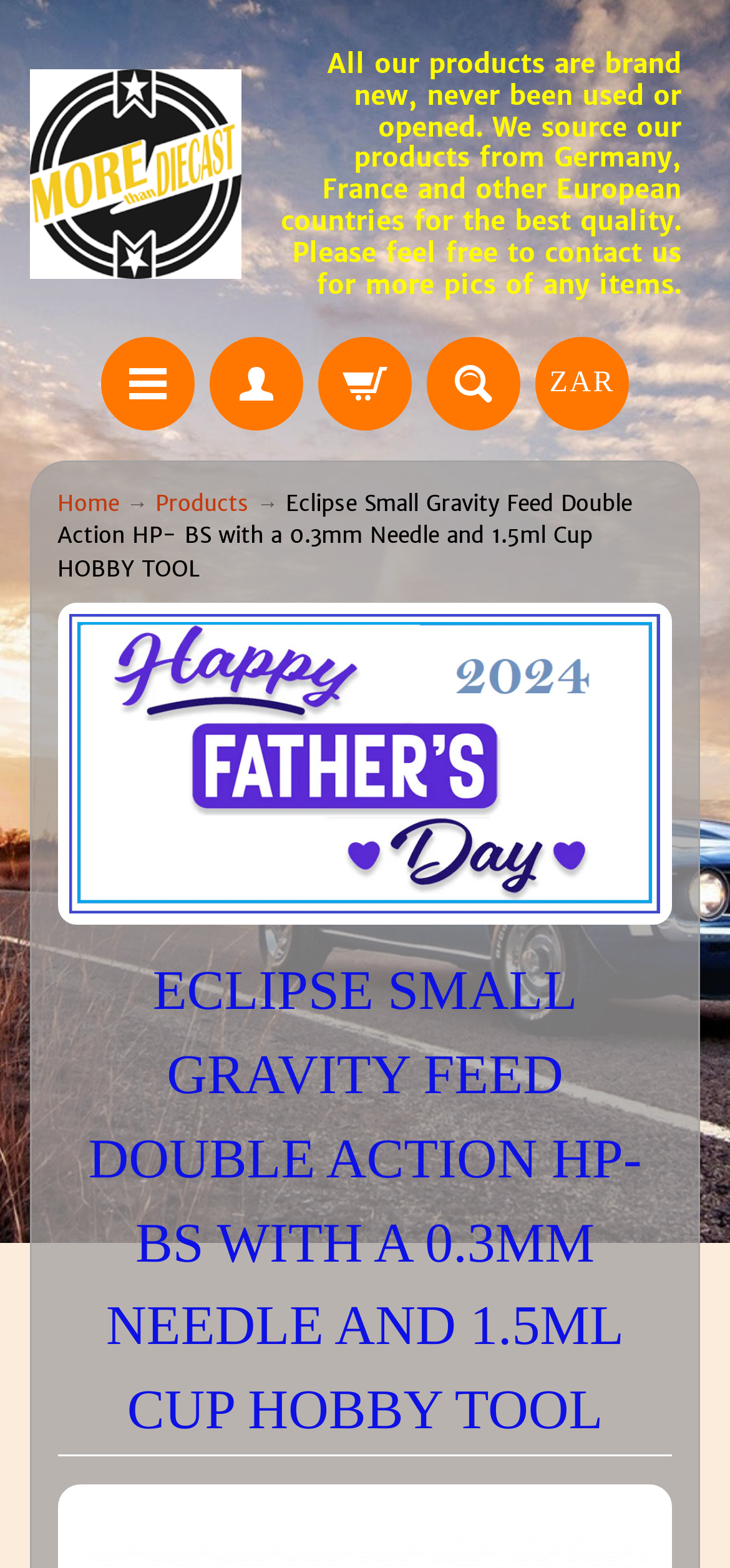What is the currency used for pricing?
Look at the screenshot and respond with one word or a short phrase.

ZAR